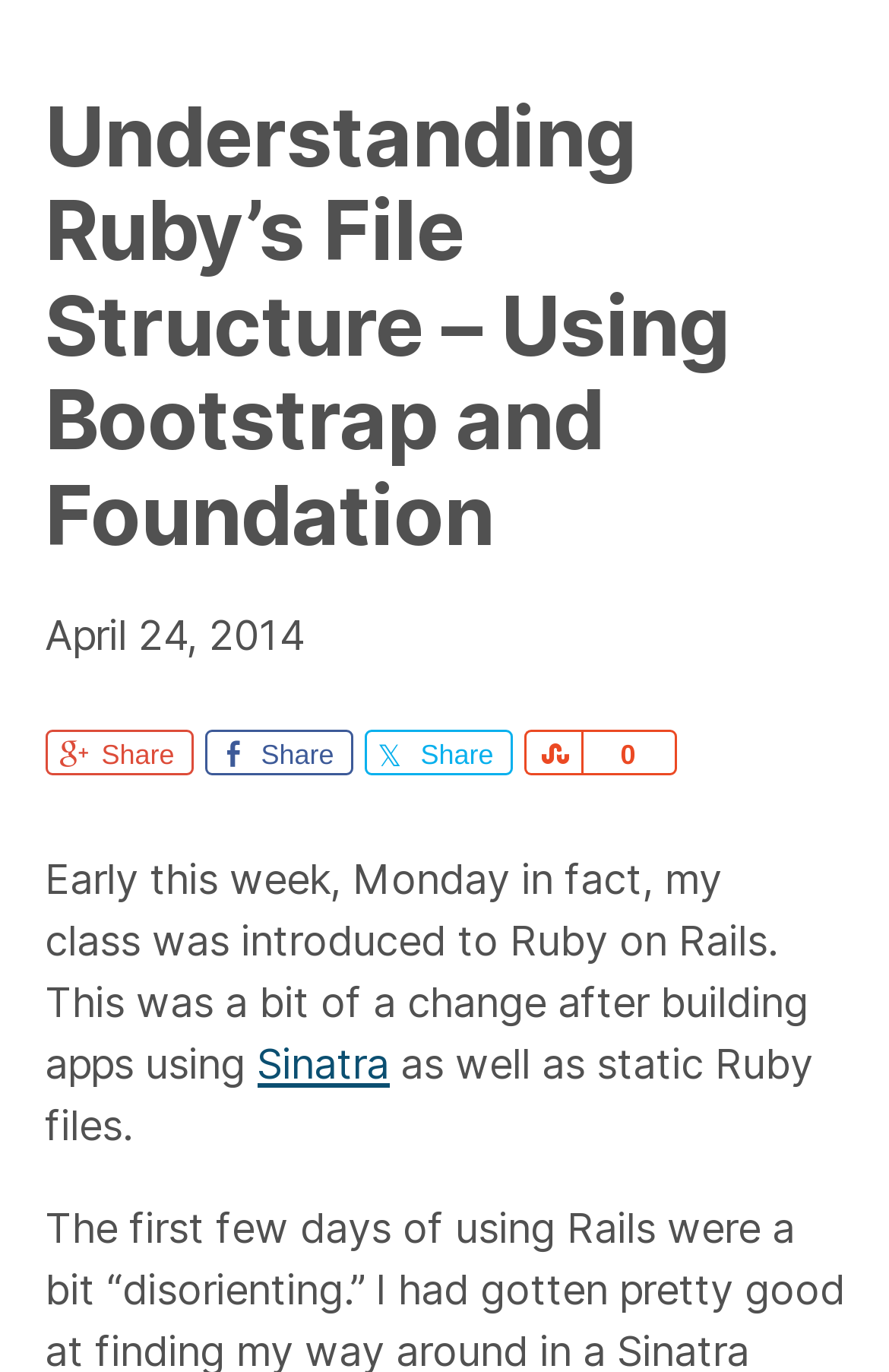How many shares does the article have on StumbleUpon?
Utilize the image to construct a detailed and well-explained answer.

I found the answer by looking at the link element that contains the text '0 shares on StumbleUpon'.